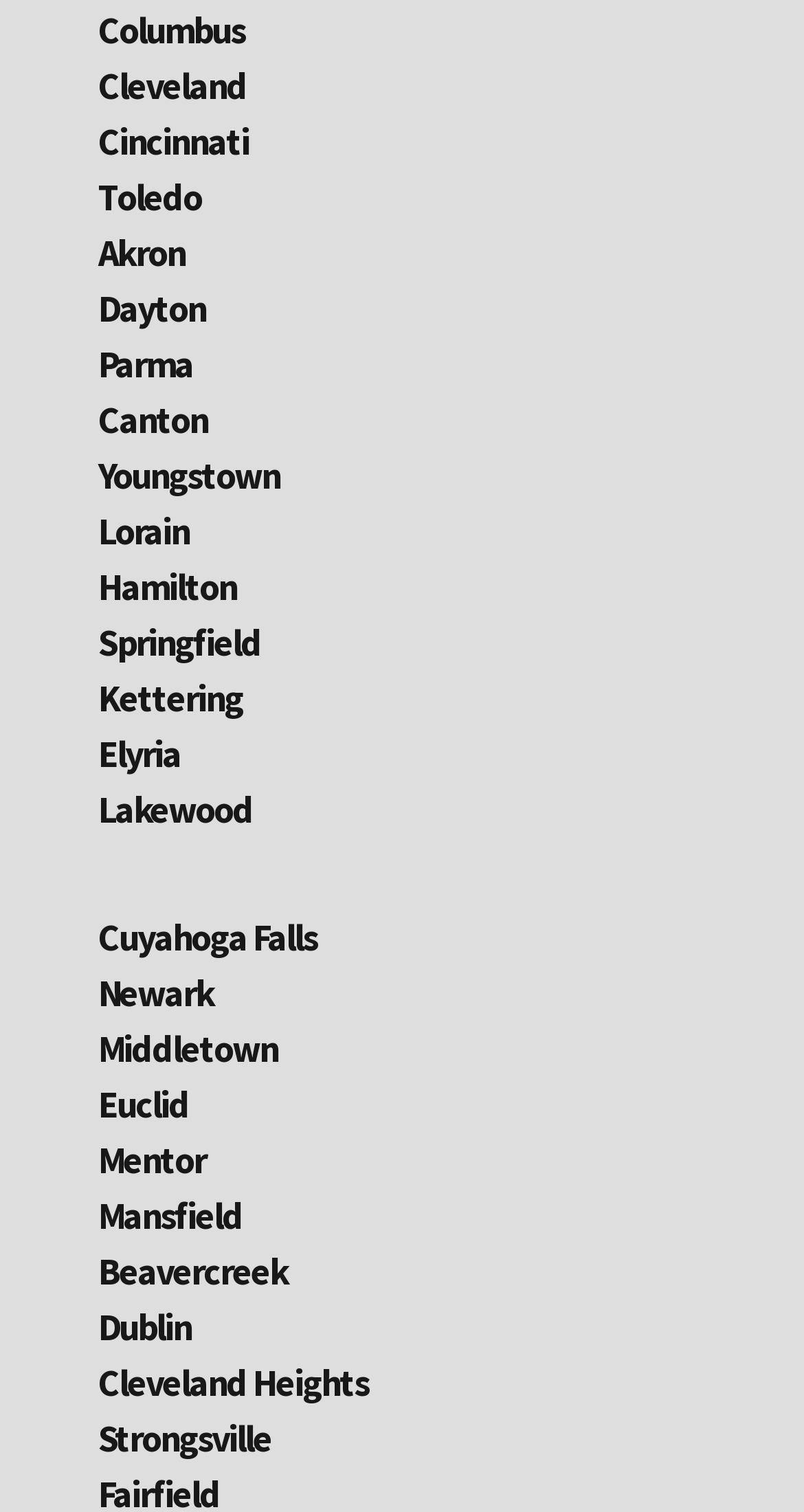Please find the bounding box for the UI component described as follows: "Menu".

None